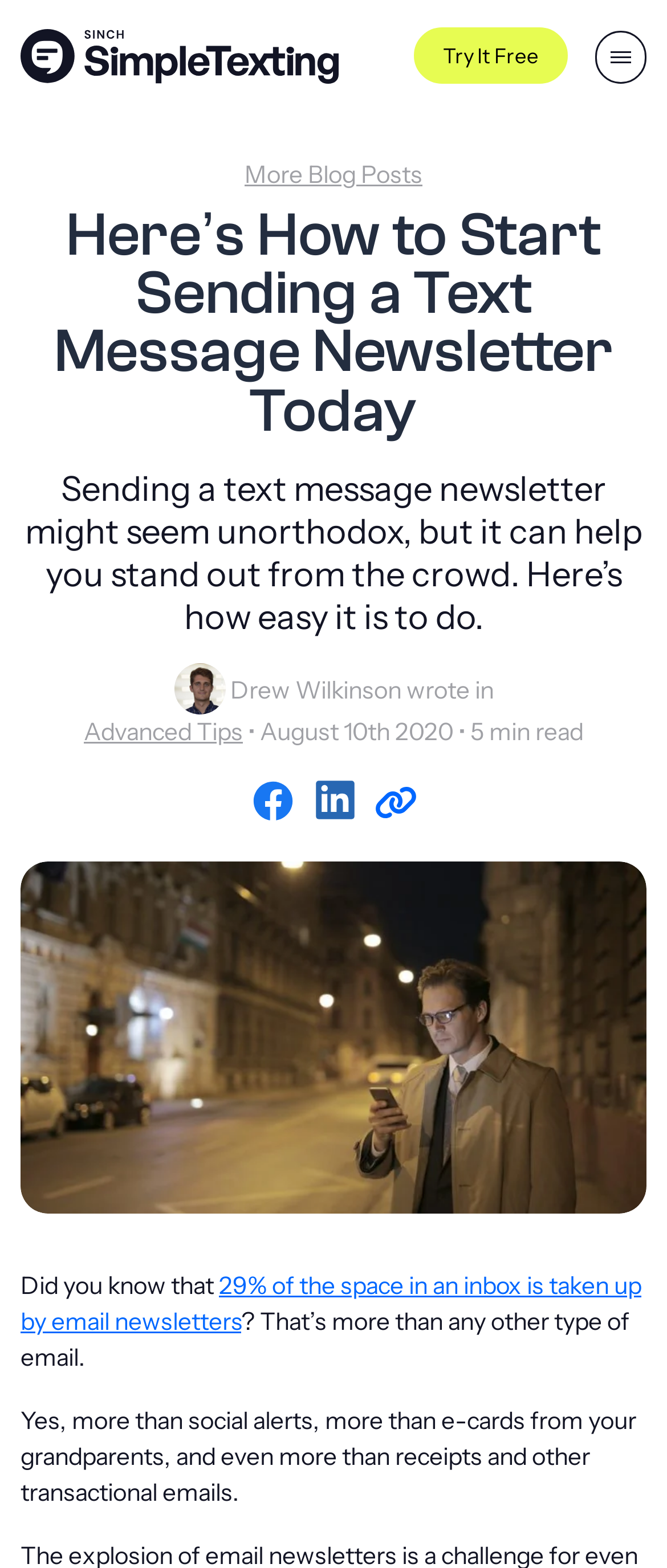Bounding box coordinates are specified in the format (top-left x, top-left y, bottom-right x, bottom-right y). All values are floating point numbers bounded between 0 and 1. Please provide the bounding box coordinate of the region this sentence describes: parent_node: Link copied

[0.562, 0.502, 0.626, 0.521]